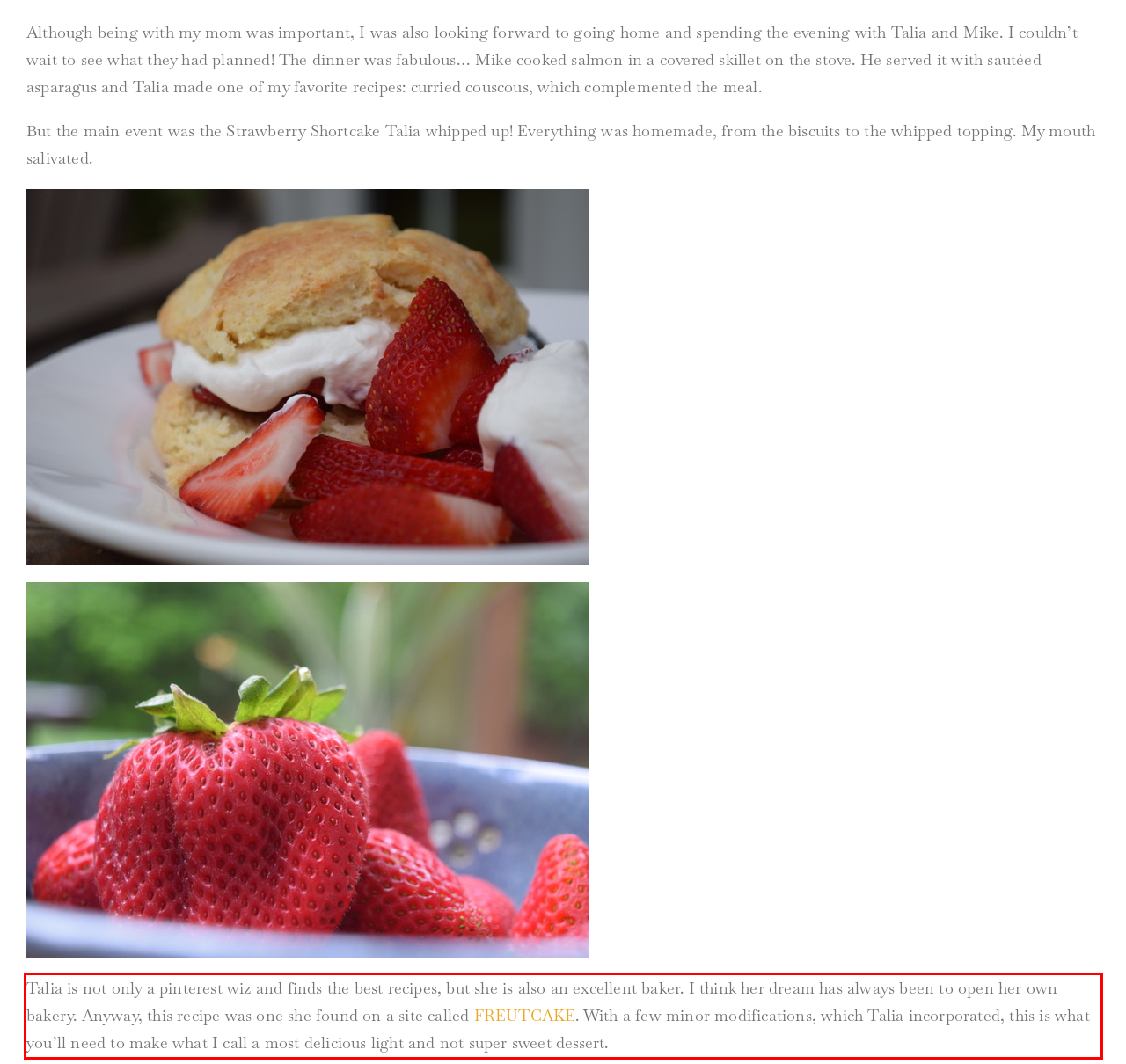Look at the provided screenshot of the webpage and perform OCR on the text within the red bounding box.

Talia is not only a pinterest wiz and finds the best recipes, but she is also an excellent baker. I think her dream has always been to open her own bakery. Anyway, this recipe was one she found on a site called FREUTCAKE. With a few minor modifications, which Talia incorporated, this is what you’ll need to make what I call a most delicious light and not super sweet dessert.